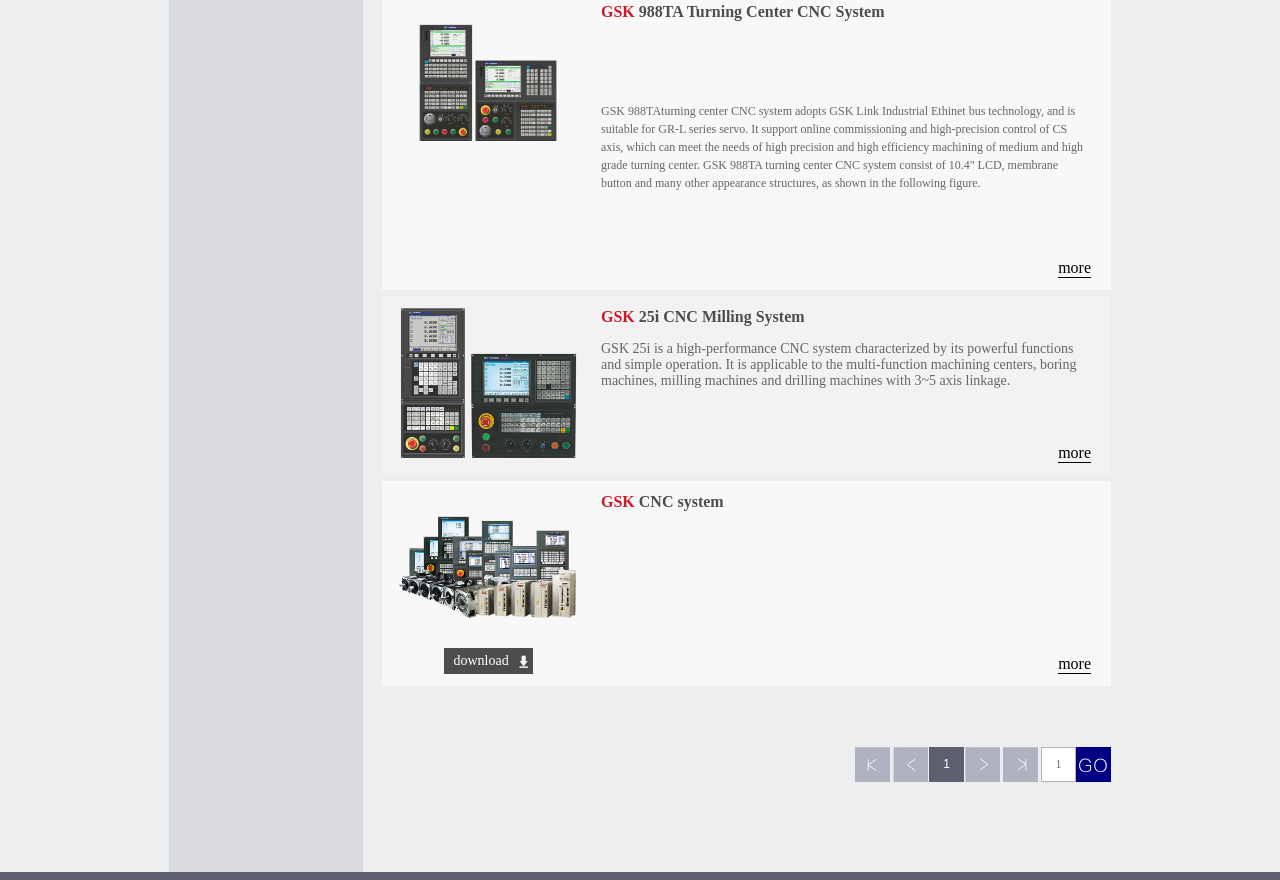Find the bounding box coordinates for the HTML element specified by: "input value="1" value="1"".

[0.813, 0.849, 0.841, 0.888]